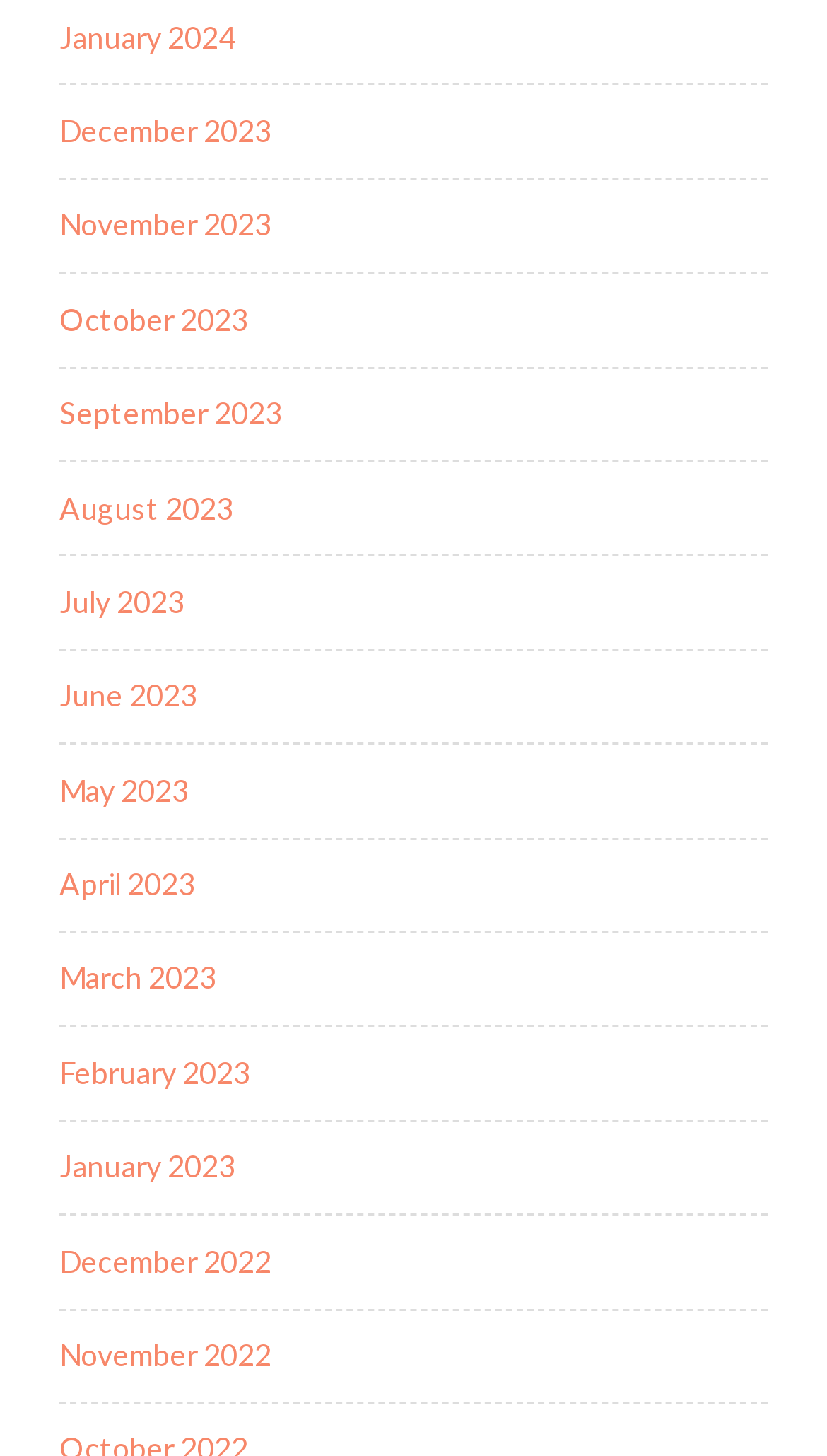Give a concise answer using one word or a phrase to the following question:
How many months are listed in total?

12